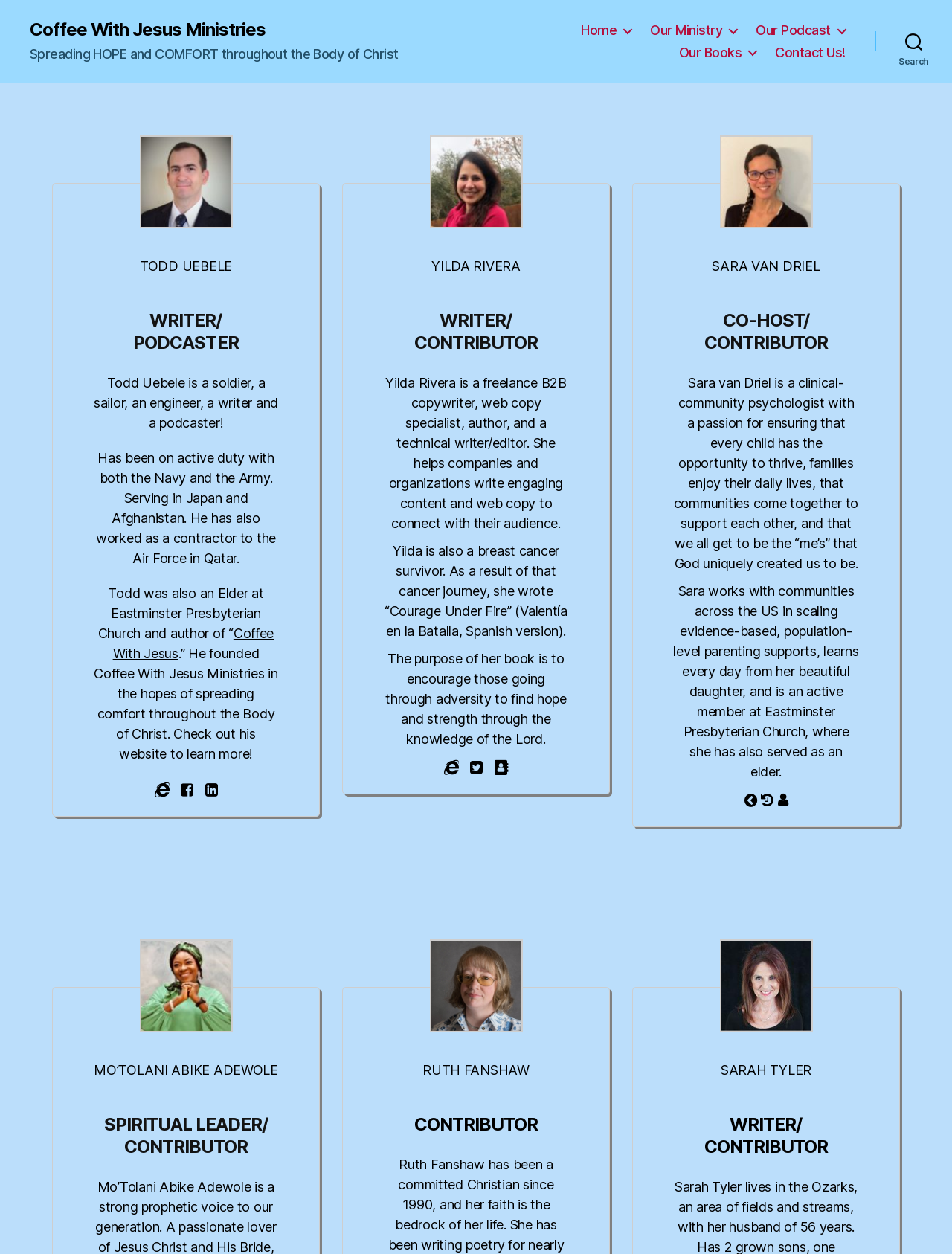Identify the bounding box coordinates for the region of the element that should be clicked to carry out the instruction: "Learn more about Sara van Driel". The bounding box coordinates should be four float numbers between 0 and 1, i.e., [left, top, right, bottom].

[0.707, 0.247, 0.902, 0.282]